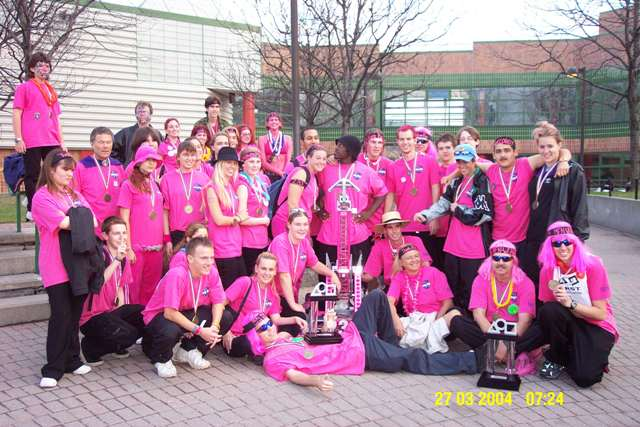What is the team holding in the center?
Please ensure your answer is as detailed and informative as possible.

The centerpiece of the group is a tall trophy, symbolizing their achievement as the NYC FIRST! Regional Champions.